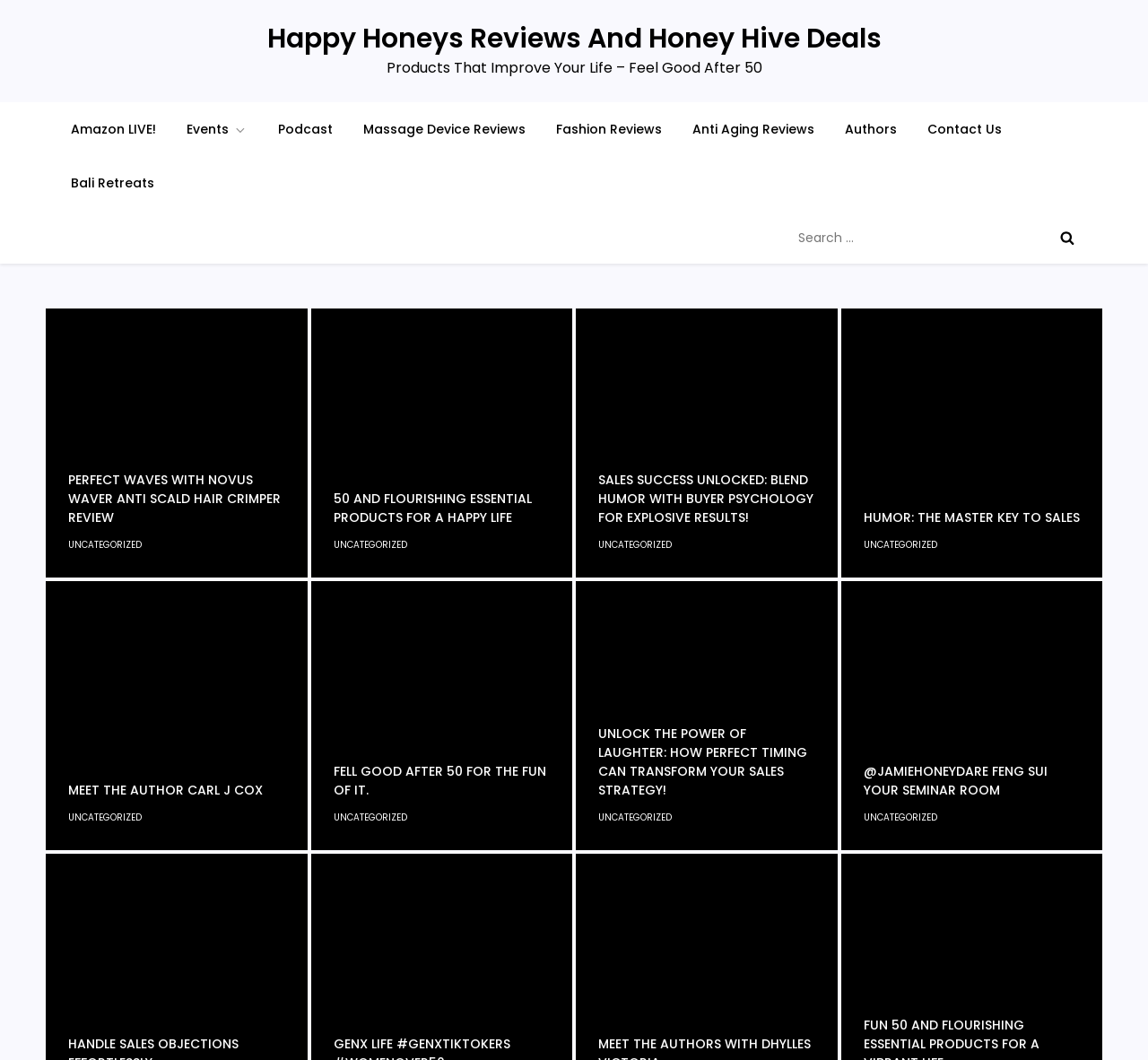Please determine the bounding box coordinates of the element to click on in order to accomplish the following task: "Contact Us". Ensure the coordinates are four float numbers ranging from 0 to 1, i.e., [left, top, right, bottom].

None